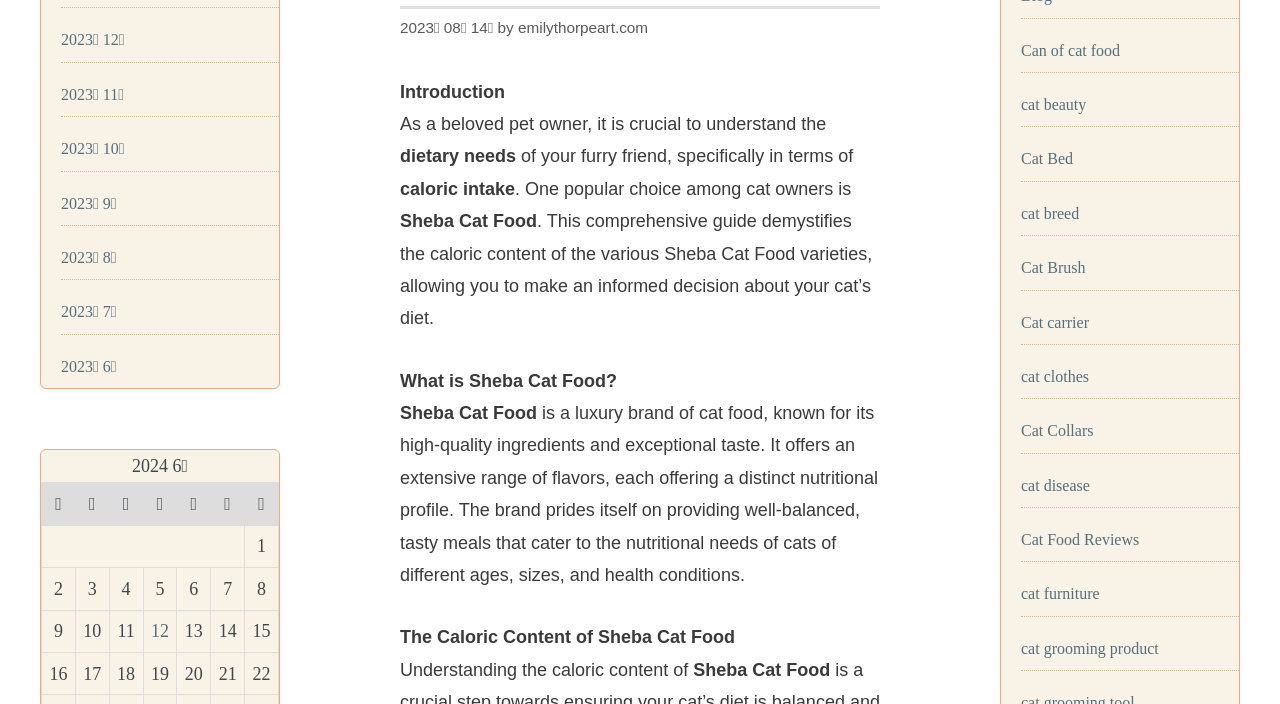Using the description: "Can of cat food", determine the UI element's bounding box coordinates. Ensure the coordinates are in the format of four float numbers between 0 and 1, i.e., [left, top, right, bottom].

[0.798, 0.059, 0.875, 0.083]